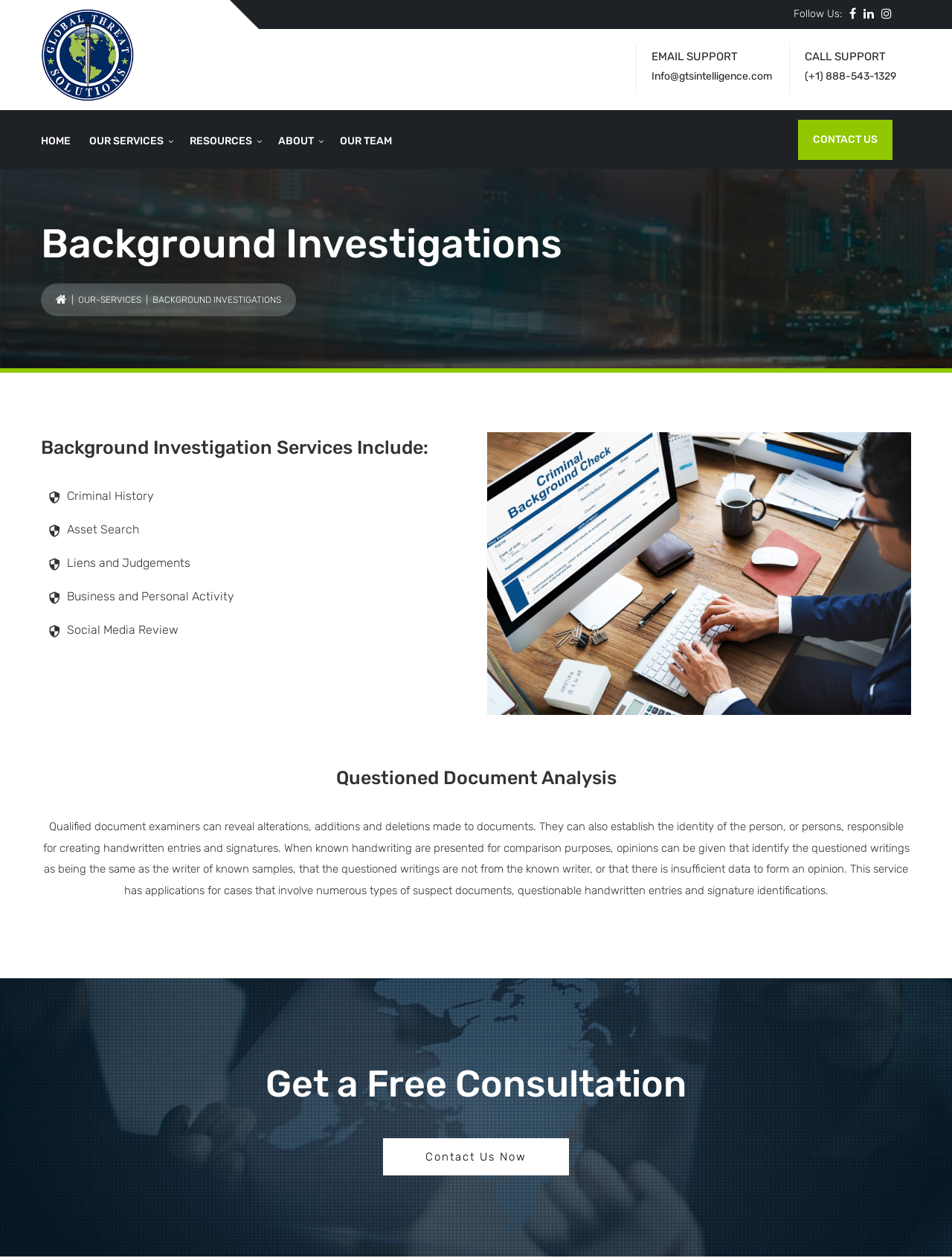What is the company's email address?
Answer with a single word or phrase, using the screenshot for reference.

Info@gtsintelligence.com